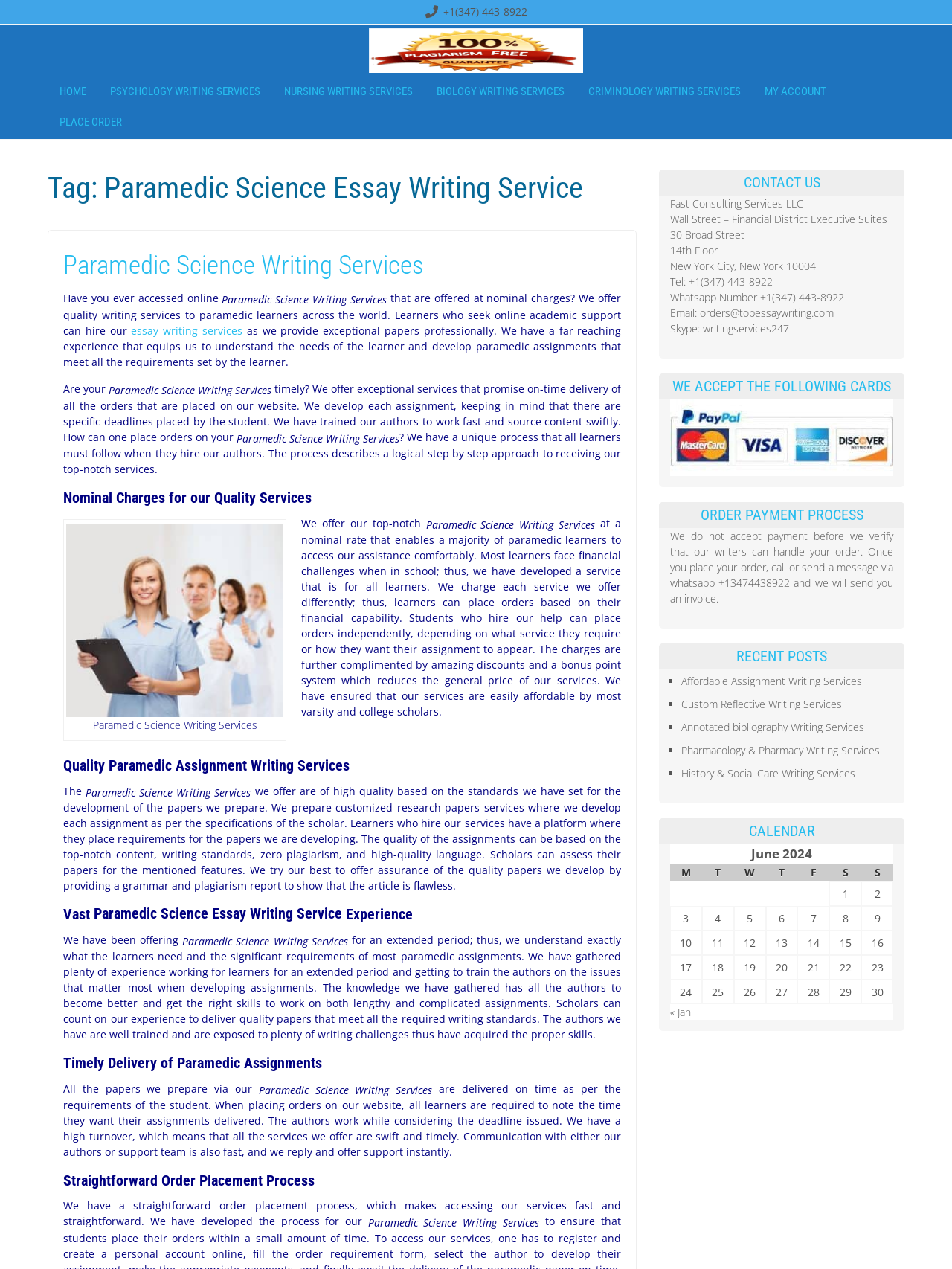Provide a brief response to the question below using one word or phrase:
What is the phone number to contact for fast consulting services?

+1(347) 443-8922